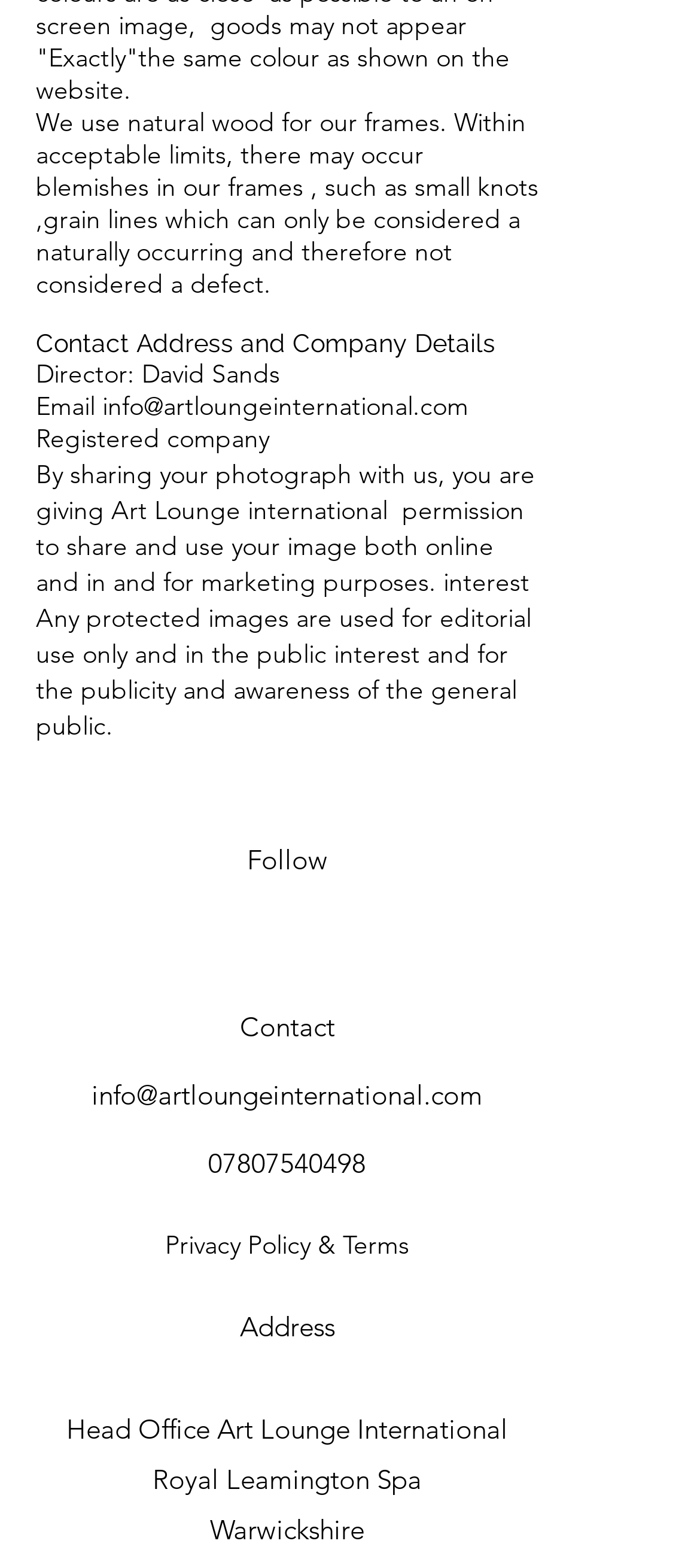How many social media platforms are listed?
Please provide a single word or phrase based on the screenshot.

5